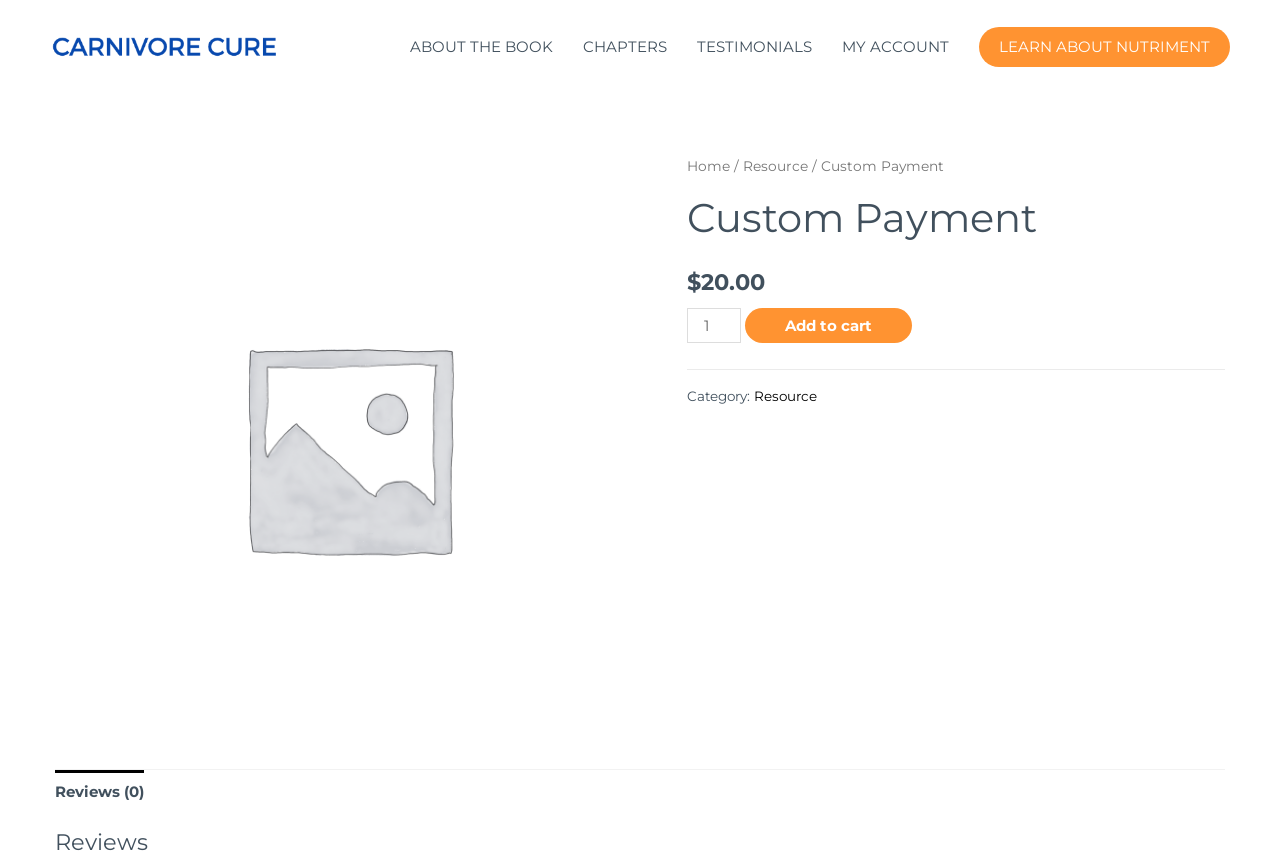Identify the bounding box coordinates for the UI element described by the following text: "Add to cart". Provide the coordinates as four float numbers between 0 and 1, in the format [left, top, right, bottom].

[0.582, 0.359, 0.713, 0.399]